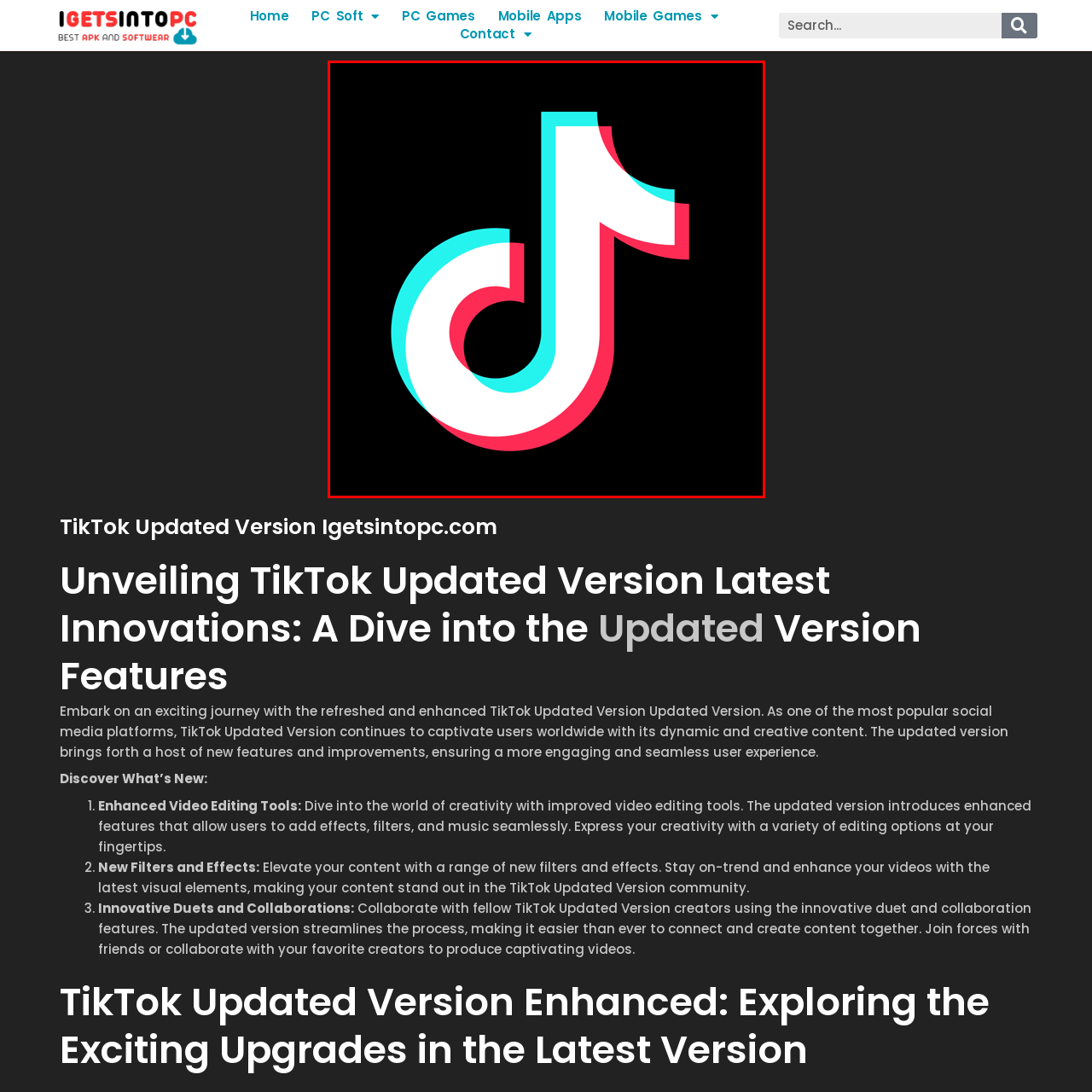Generate an elaborate caption for the image highlighted within the red boundary.

The image showcases the iconic TikTok logo, a stylized musical note intertwined with a circular shape, set against a sleek black background. The logo features vibrant colors, prominently including turquoise and bright pink, emphasizing its modern and dynamic aesthetic. This emblem represents the TikTok platform, known for its engaging short-form videos and creative content. As users immerse themselves in the latest updates and features of TikTok, such as enhanced video editing tools, new filters, and collaborative capabilities, the logo symbolizes the community's drive for creativity and innovation in digital expression.